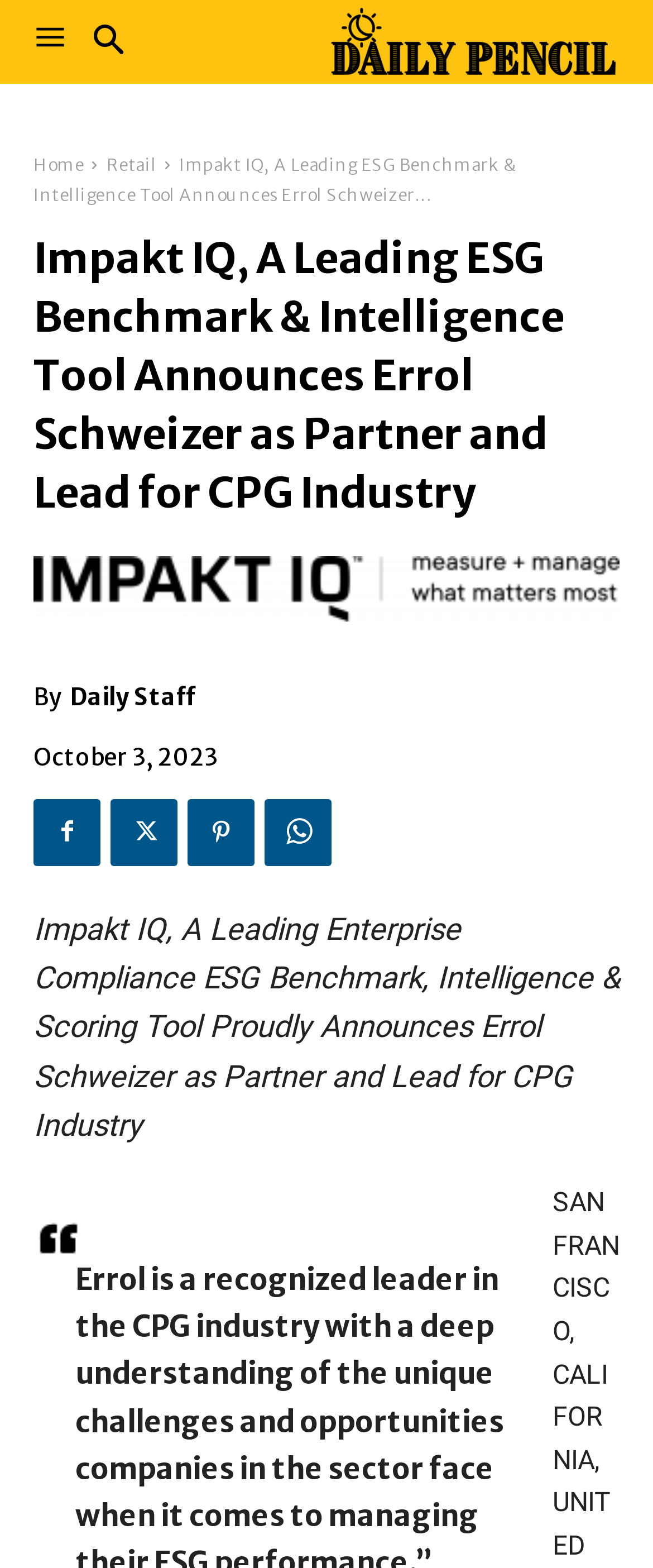Please find the bounding box coordinates of the clickable region needed to complete the following instruction: "Click the logo". The bounding box coordinates must consist of four float numbers between 0 and 1, i.e., [left, top, right, bottom].

[0.5, 0.003, 0.949, 0.05]